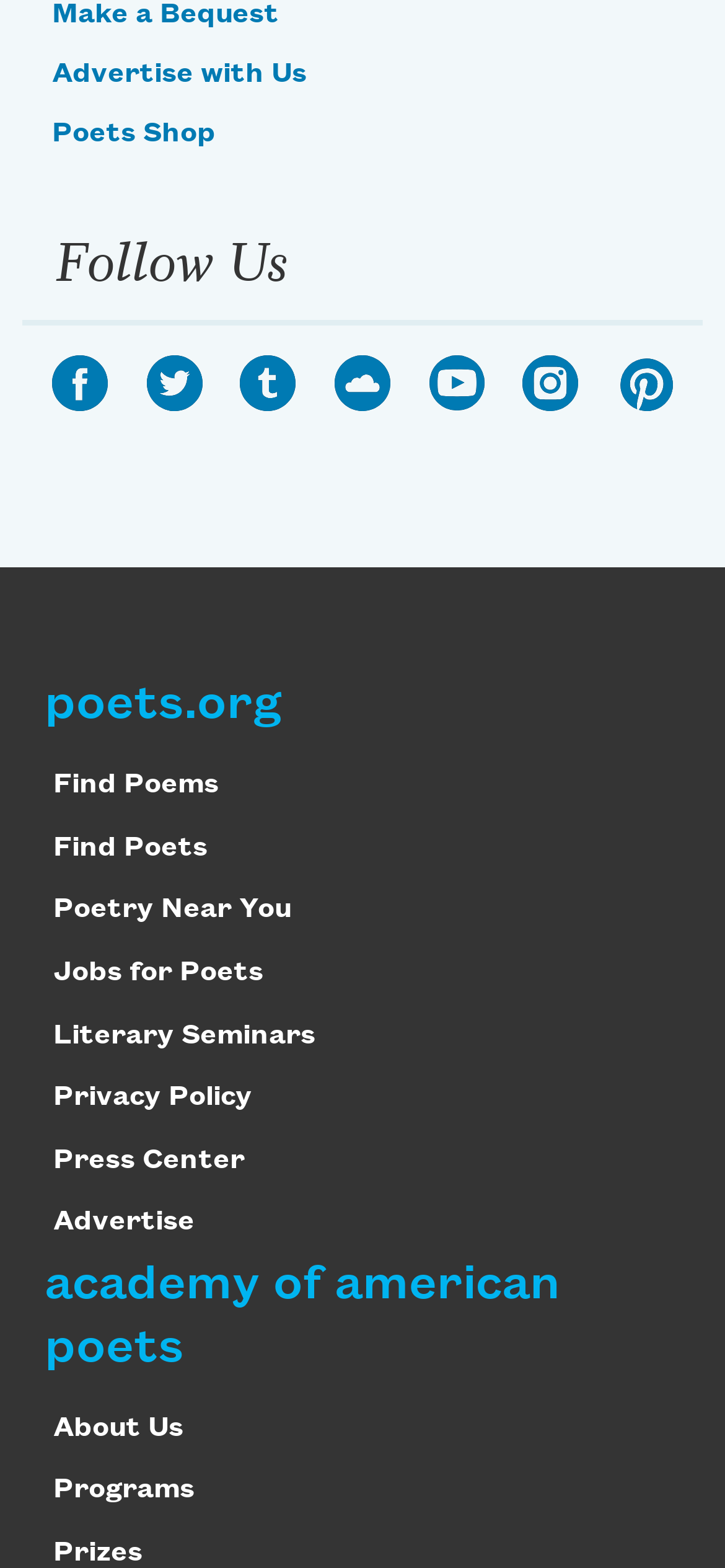Please determine the bounding box coordinates for the element with the description: "Twitter".

[0.202, 0.226, 0.279, 0.262]